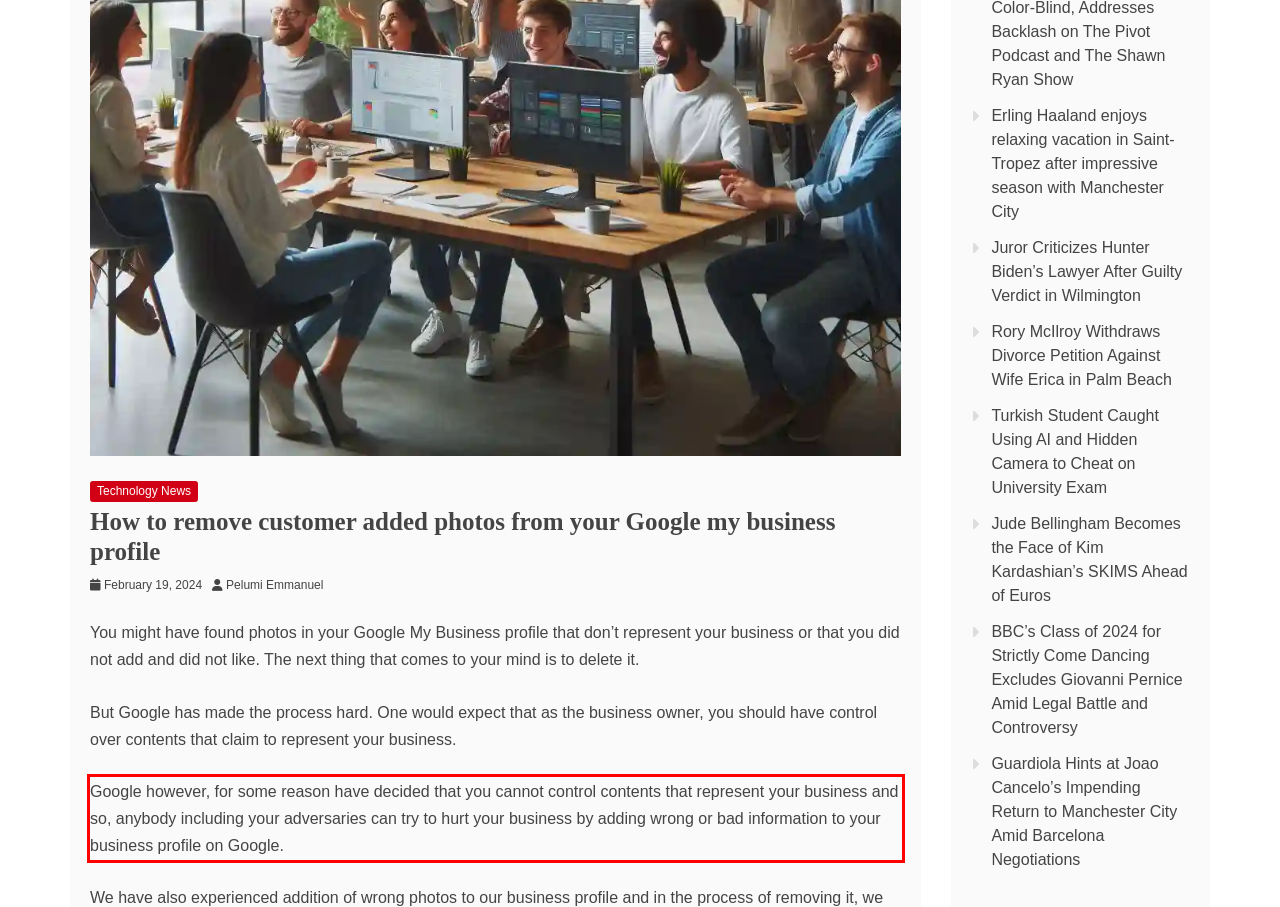Analyze the screenshot of a webpage where a red rectangle is bounding a UI element. Extract and generate the text content within this red bounding box.

Google however, for some reason have decided that you cannot control contents that represent your business and so, anybody including your adversaries can try to hurt your business by adding wrong or bad information to your business profile on Google.